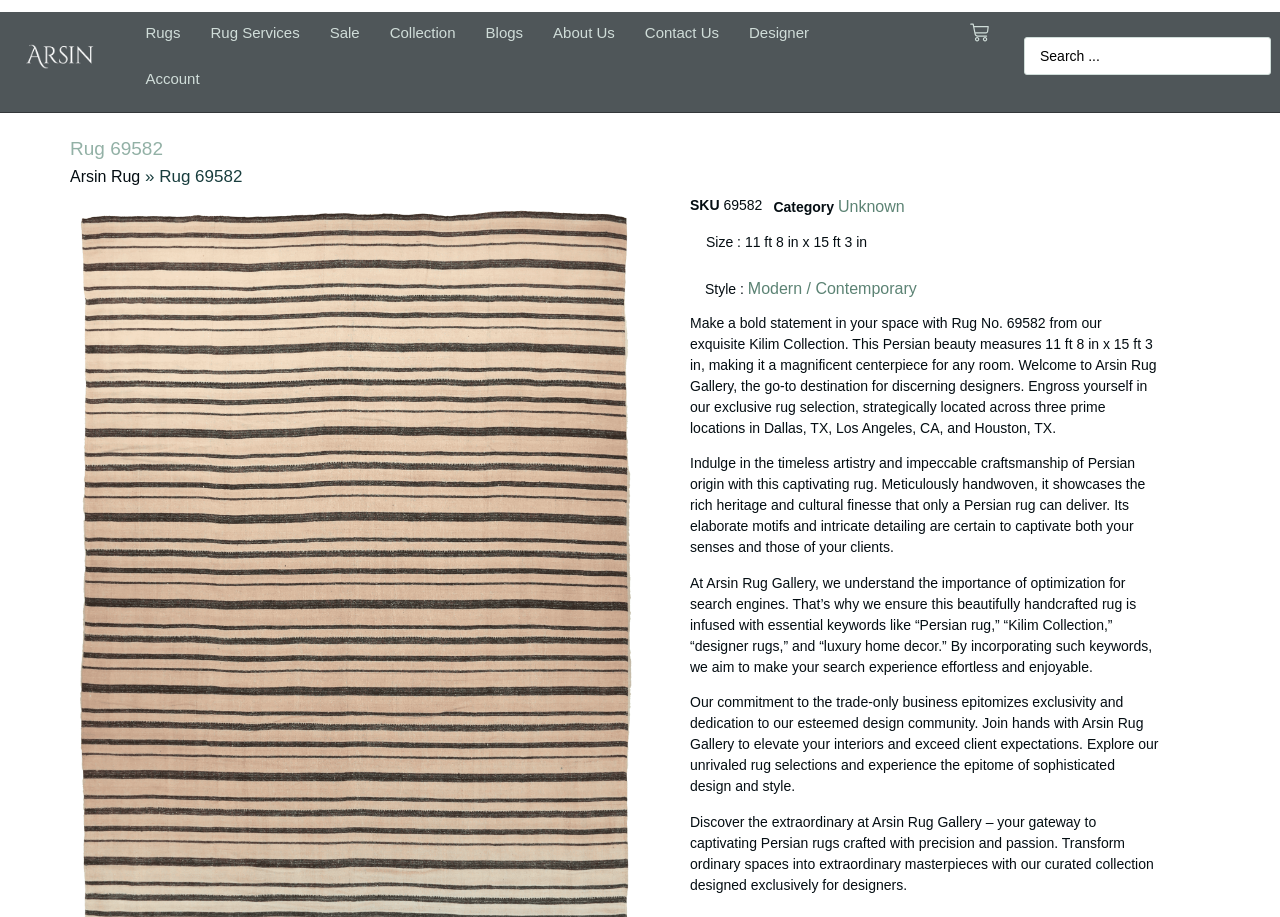Identify the bounding box coordinates for the UI element described as: "Modern / Contemporary". The coordinates should be provided as four floats between 0 and 1: [left, top, right, bottom].

[0.584, 0.302, 0.716, 0.328]